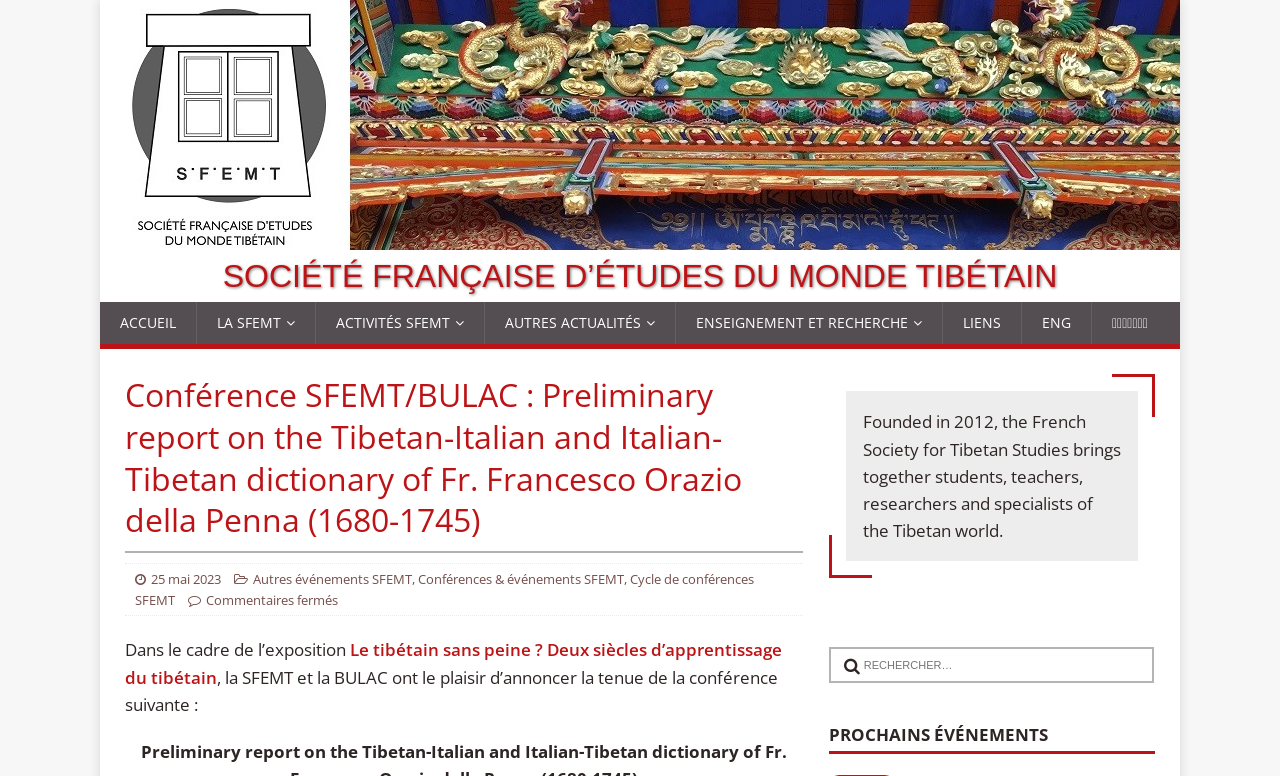Use a single word or phrase to answer this question: 
What is the name of the society?

Société Française d’Études du Monde Tibétain